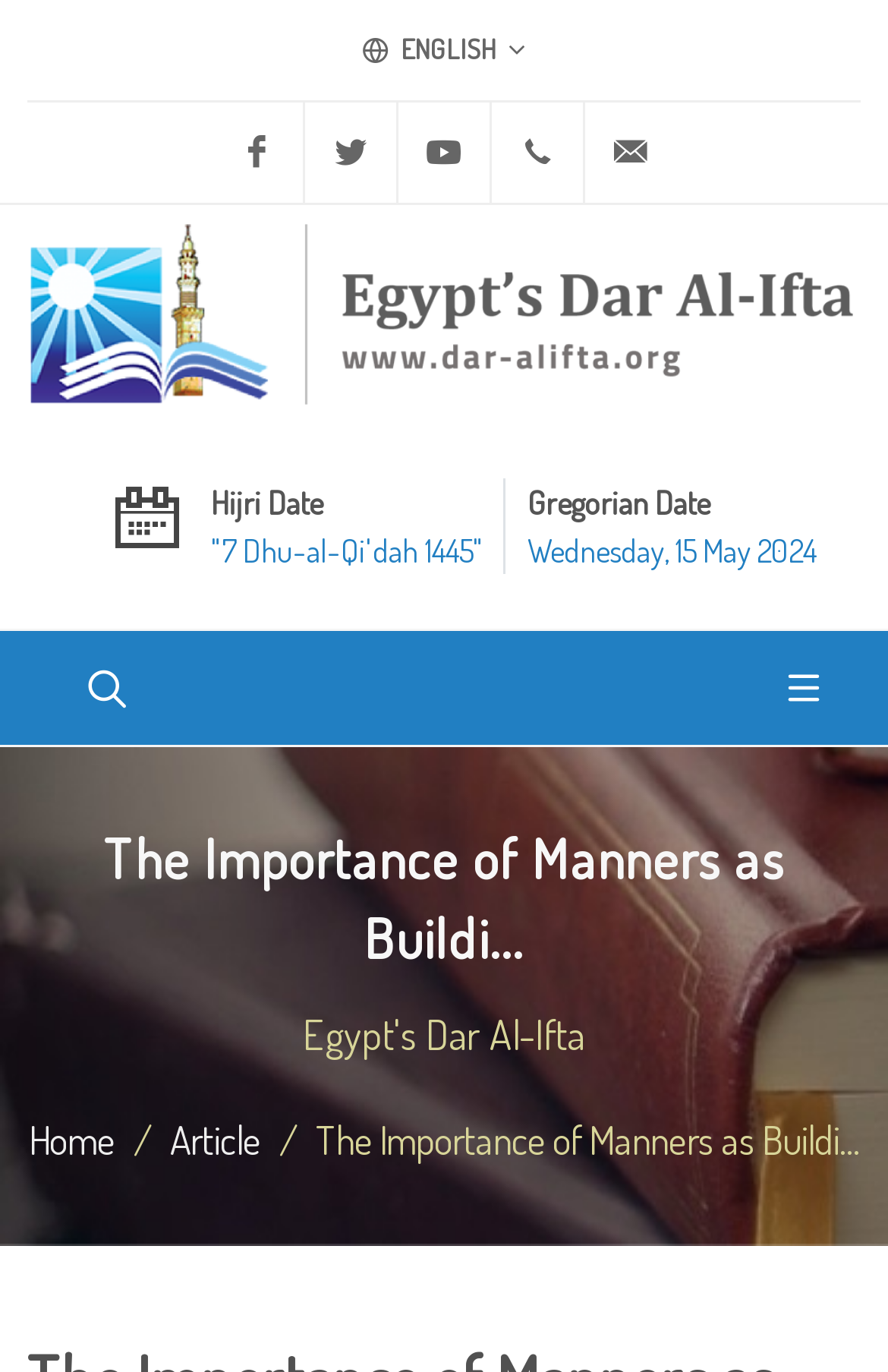Can you find the bounding box coordinates for the element to click on to achieve the instruction: "Visit Facebook page"?

[0.238, 0.075, 0.341, 0.148]